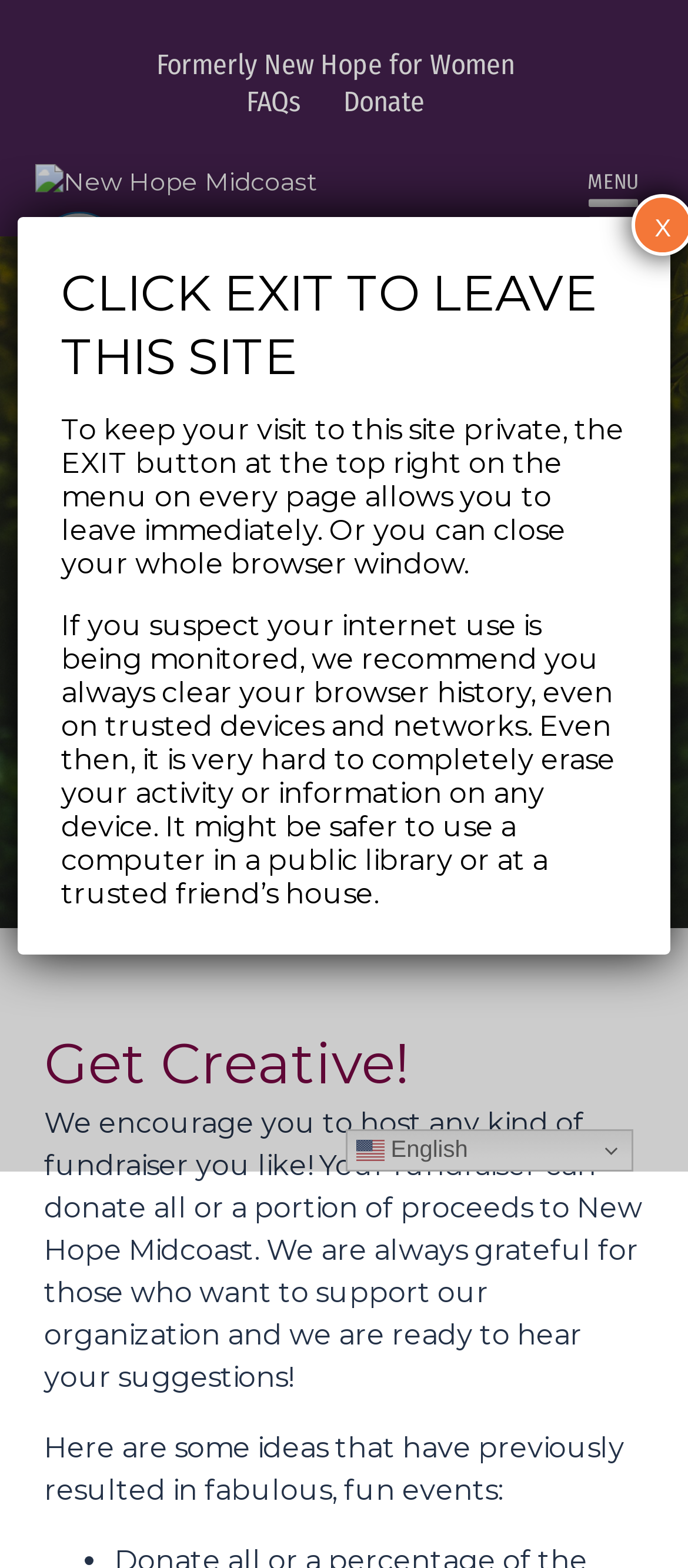What is the purpose of hosted fundraisers?
Please provide a single word or phrase as the answer based on the screenshot.

Support essential services